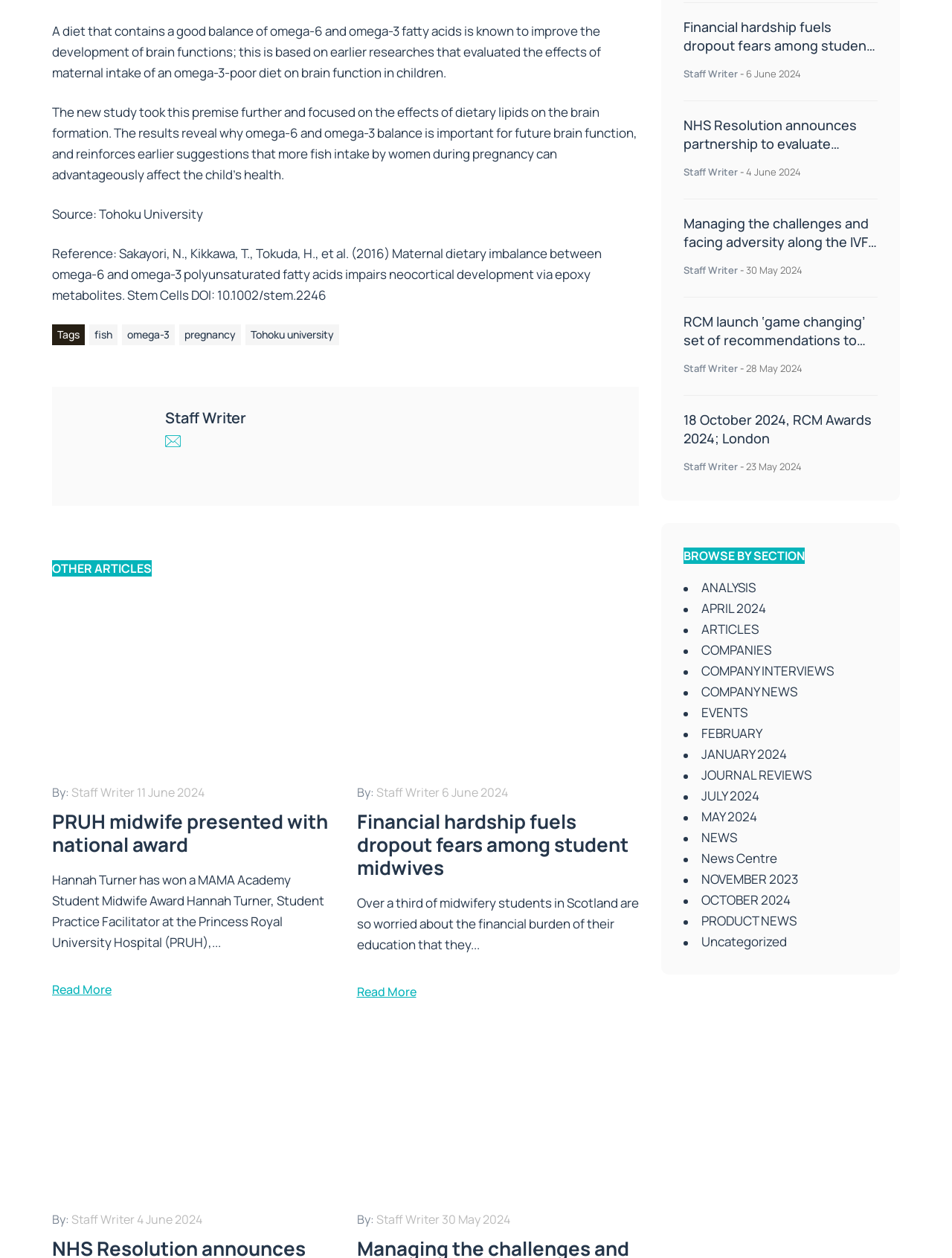Please reply to the following question using a single word or phrase: 
What is the name of the university mentioned in the article?

Tohoku University